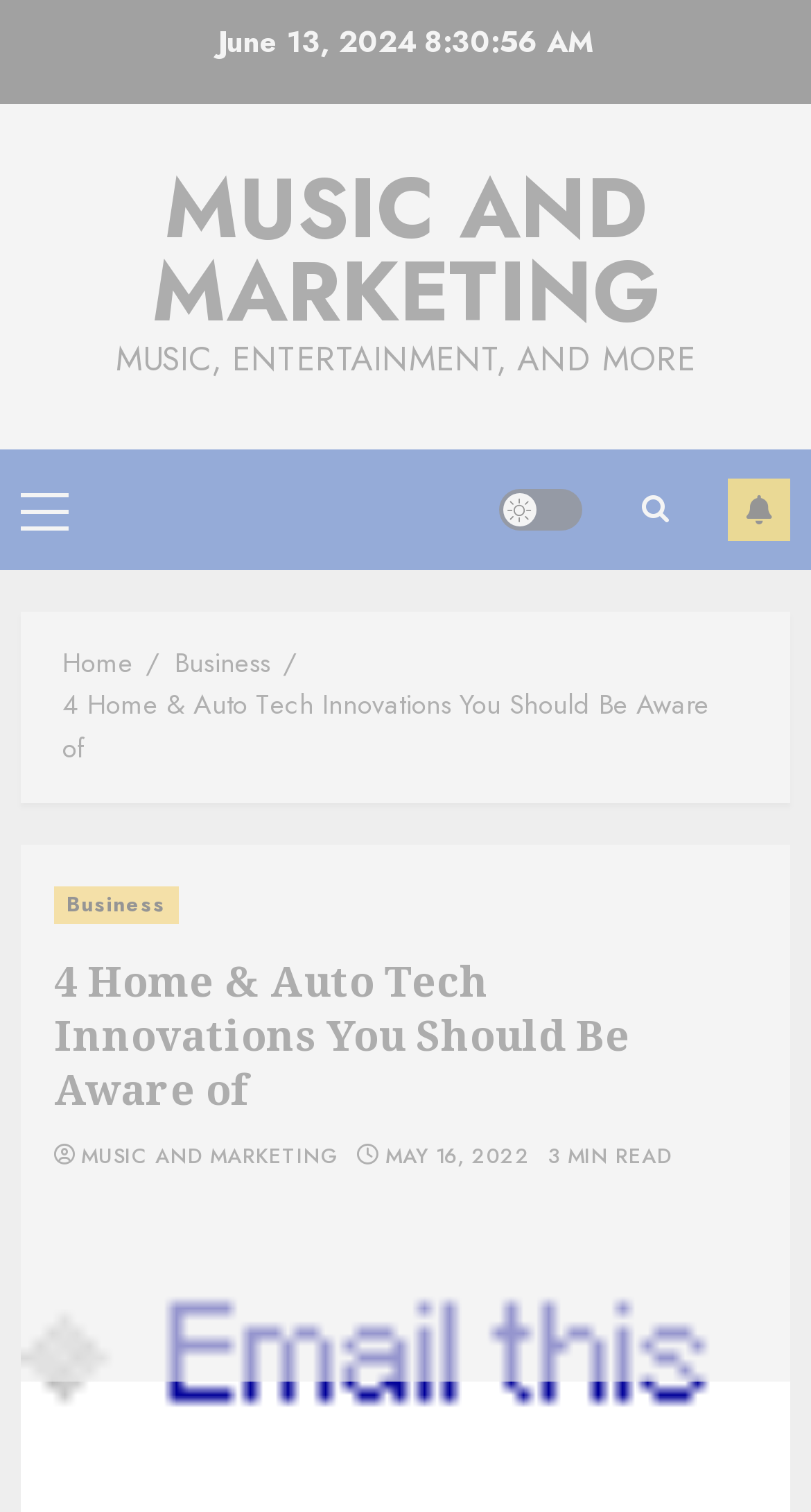Please predict the bounding box coordinates of the element's region where a click is necessary to complete the following instruction: "Go to Home". The coordinates should be represented by four float numbers between 0 and 1, i.e., [left, top, right, bottom].

[0.077, 0.425, 0.164, 0.452]